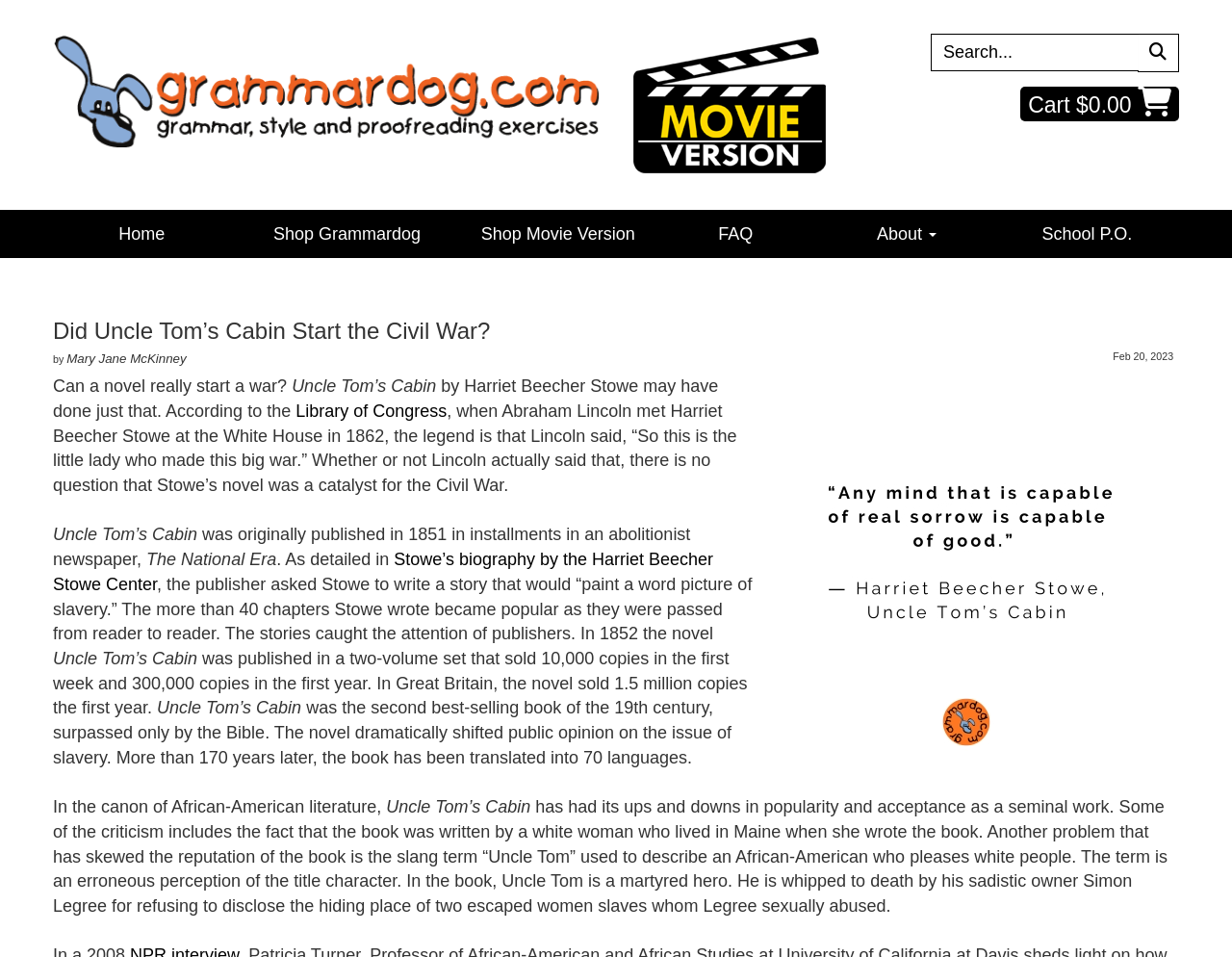Use a single word or phrase to respond to the question:
What is the author of the article 'Did Uncle Tom’s Cabin Start the Civil War?'?

Mary Jane McKinney